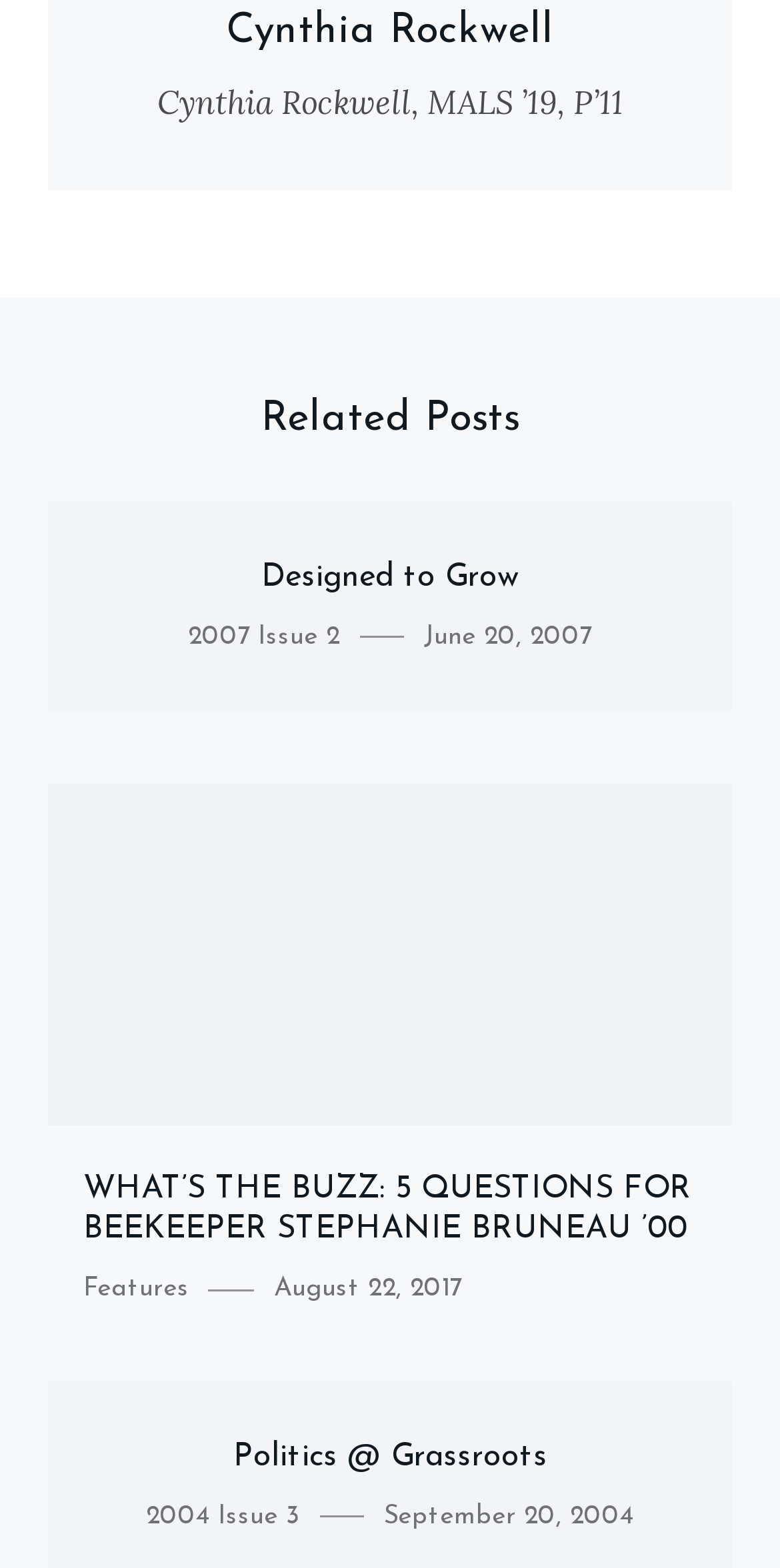Please look at the image and answer the question with a detailed explanation: What is the name of the person mentioned at the top?

The heading element at the top of the page contains the text 'Cynthia Rockwell', which is likely the name of the person being featured or discussed on the page.